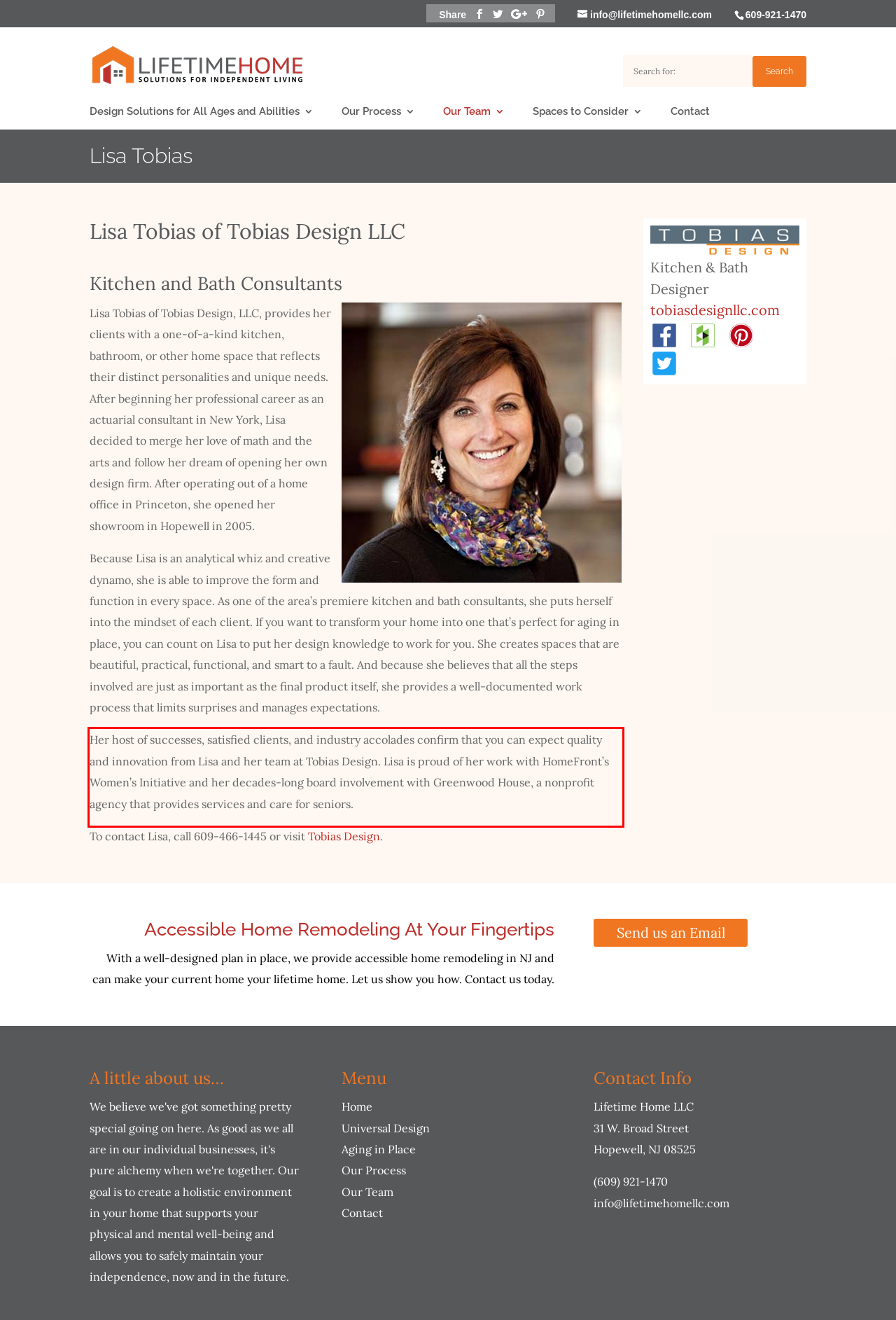There is a screenshot of a webpage with a red bounding box around a UI element. Please use OCR to extract the text within the red bounding box.

Her host of successes, satisfied clients, and industry accolades confirm that you can expect quality and innovation from Lisa and her team at Tobias Design. Lisa is proud of her work with HomeFront’s Women’s Initiative and her decades-long board involvement with Greenwood House, a nonprofit agency that provides services and care for seniors.